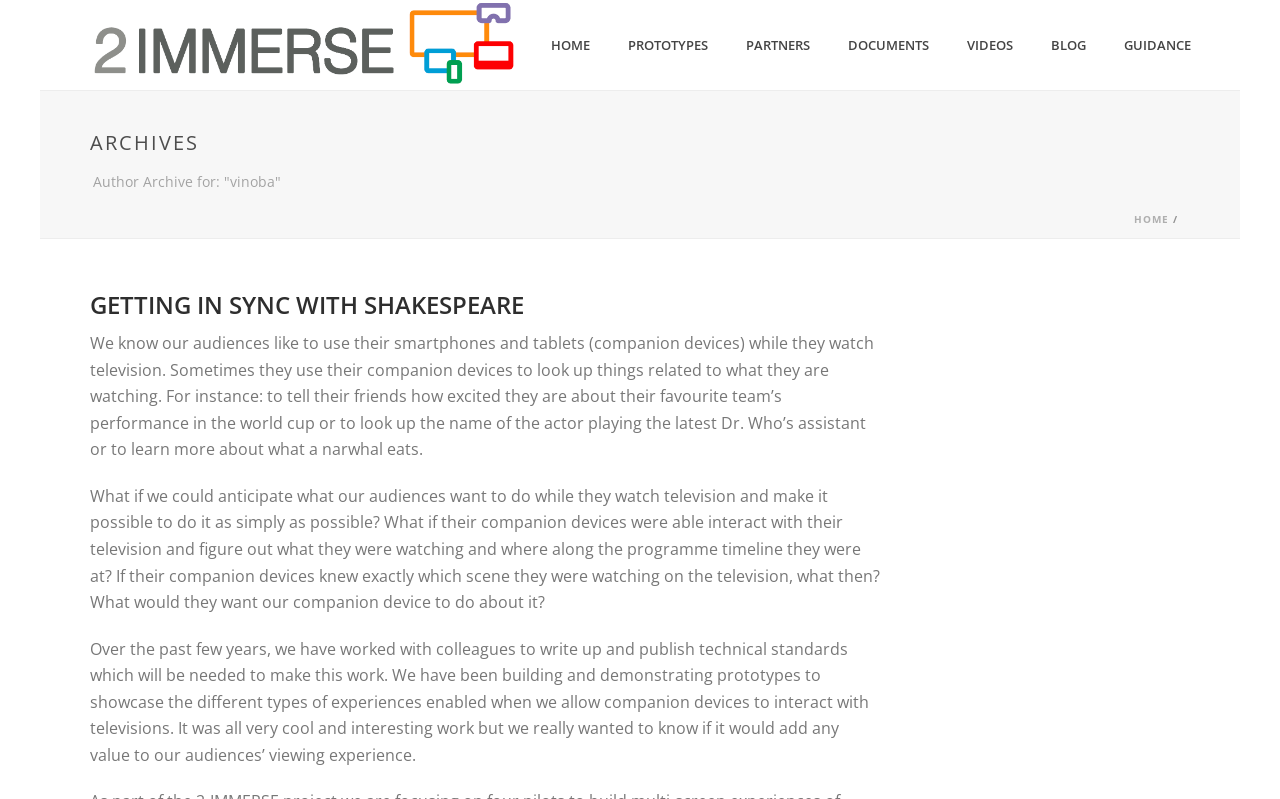Identify the bounding box coordinates of the clickable region necessary to fulfill the following instruction: "view prototypes". The bounding box coordinates should be four float numbers between 0 and 1, i.e., [left, top, right, bottom].

[0.477, 0.024, 0.566, 0.088]